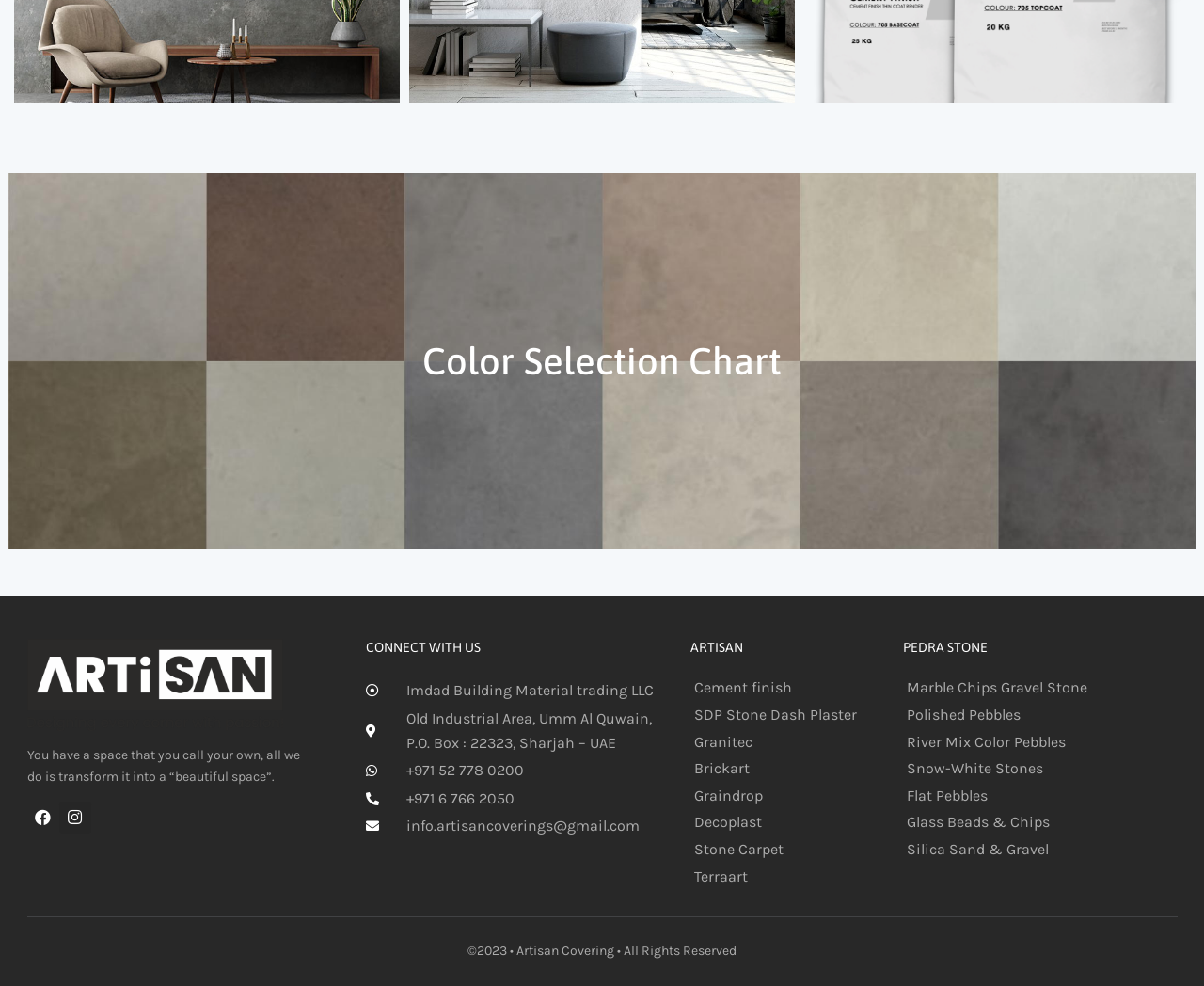Please determine the bounding box coordinates for the element that should be clicked to follow these instructions: "Check 'Marble Chips Gravel Stone' option".

[0.738, 0.686, 0.978, 0.71]